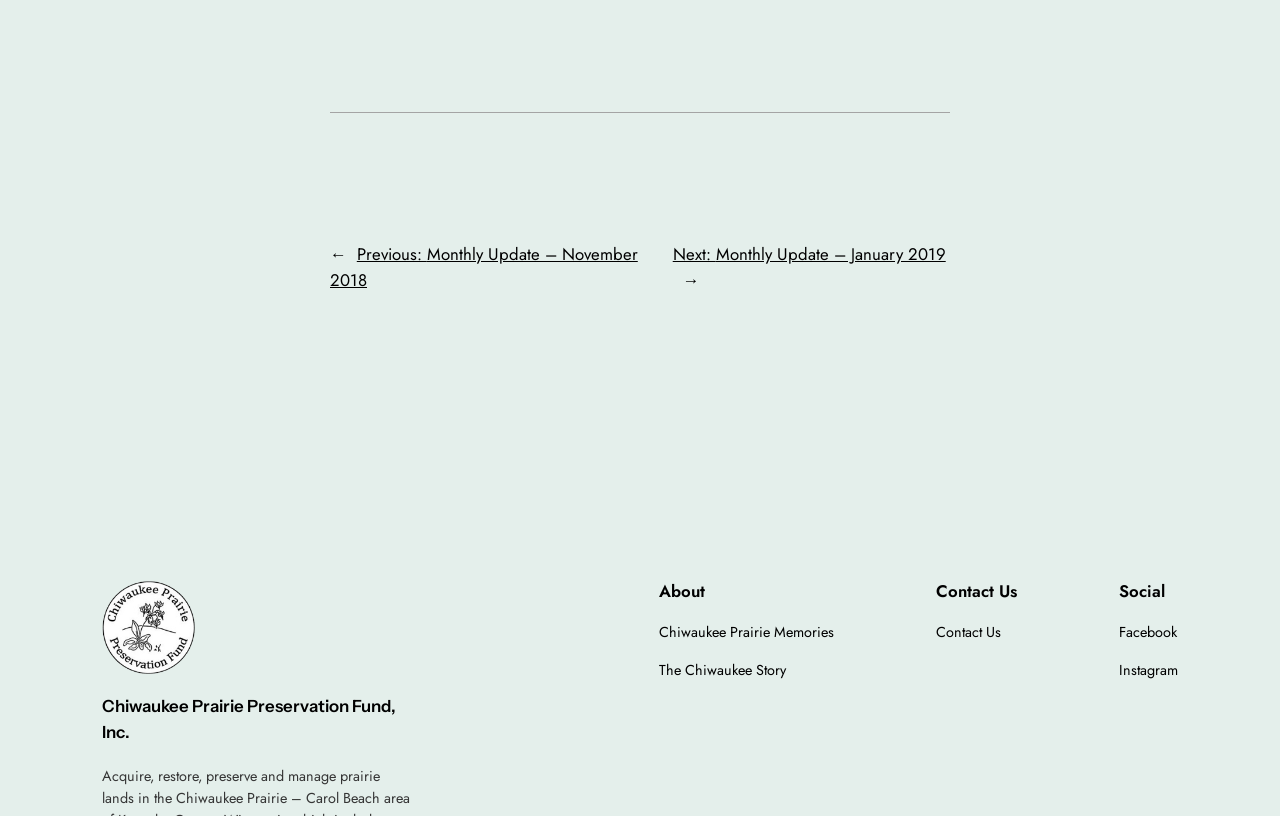Determine the bounding box coordinates for the clickable element required to fulfill the instruction: "visit Chiwaukee Prairie Preservation Fund website". Provide the coordinates as four float numbers between 0 and 1, i.e., [left, top, right, bottom].

[0.08, 0.712, 0.153, 0.826]